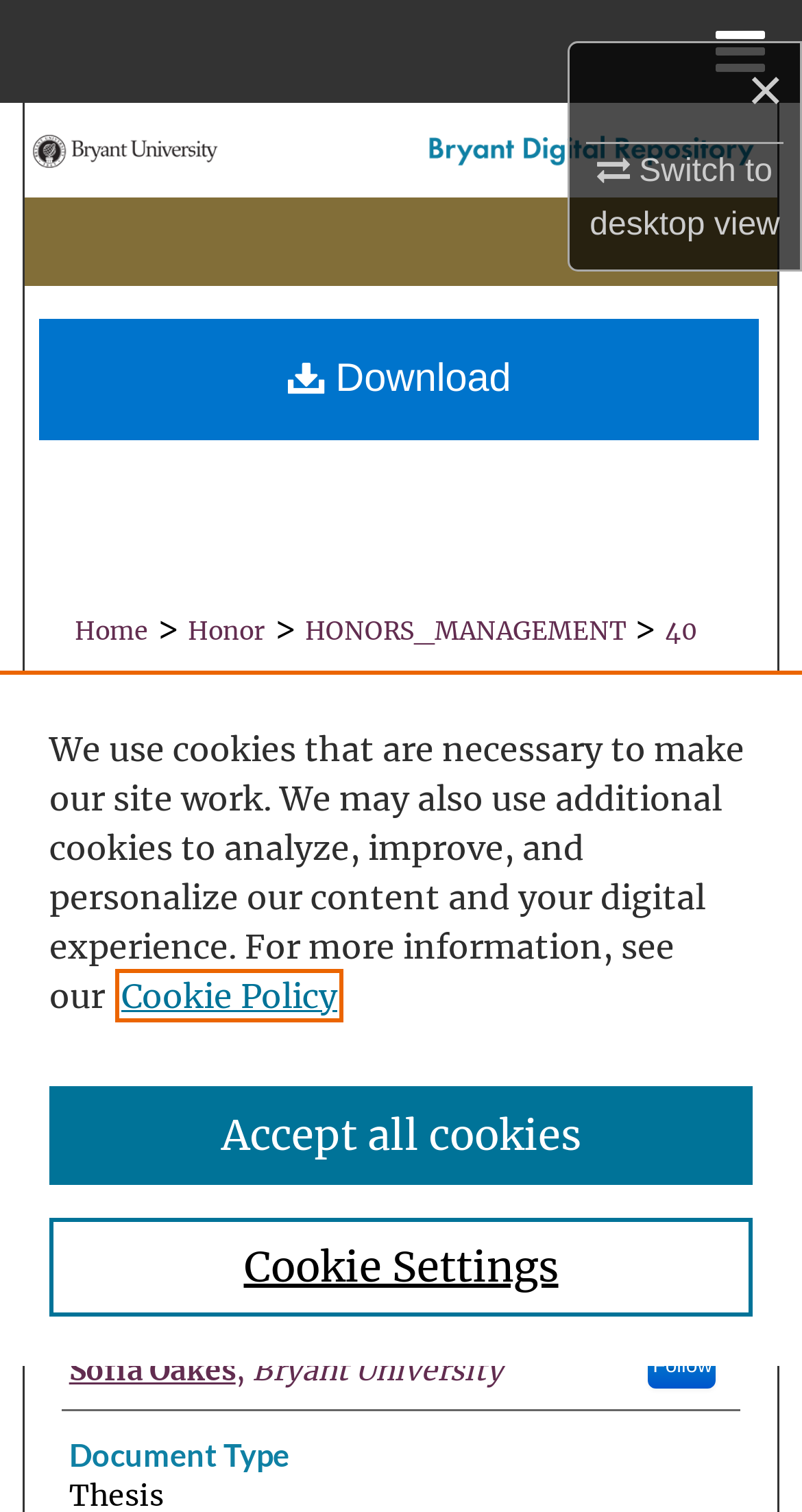Using the given description, provide the bounding box coordinates formatted as (top-left x, top-left y, bottom-right x, bottom-right y), with all values being floating point numbers between 0 and 1. Description: Sofia Oakes, Bryant University

[0.086, 0.891, 0.627, 0.922]